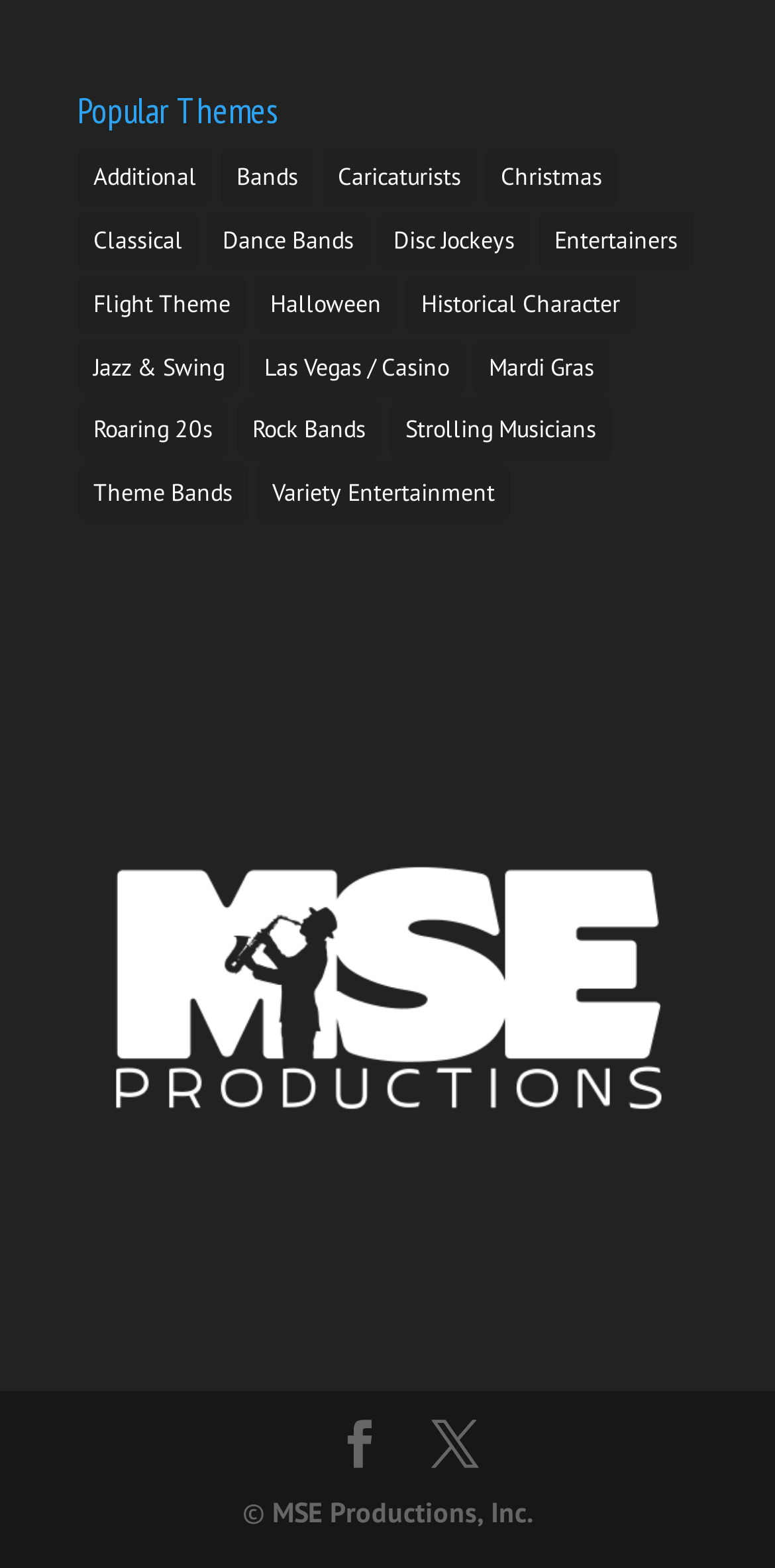Identify the bounding box coordinates of the region that needs to be clicked to carry out this instruction: "Click on 'Additional' theme". Provide these coordinates as four float numbers ranging from 0 to 1, i.e., [left, top, right, bottom].

[0.1, 0.095, 0.274, 0.13]